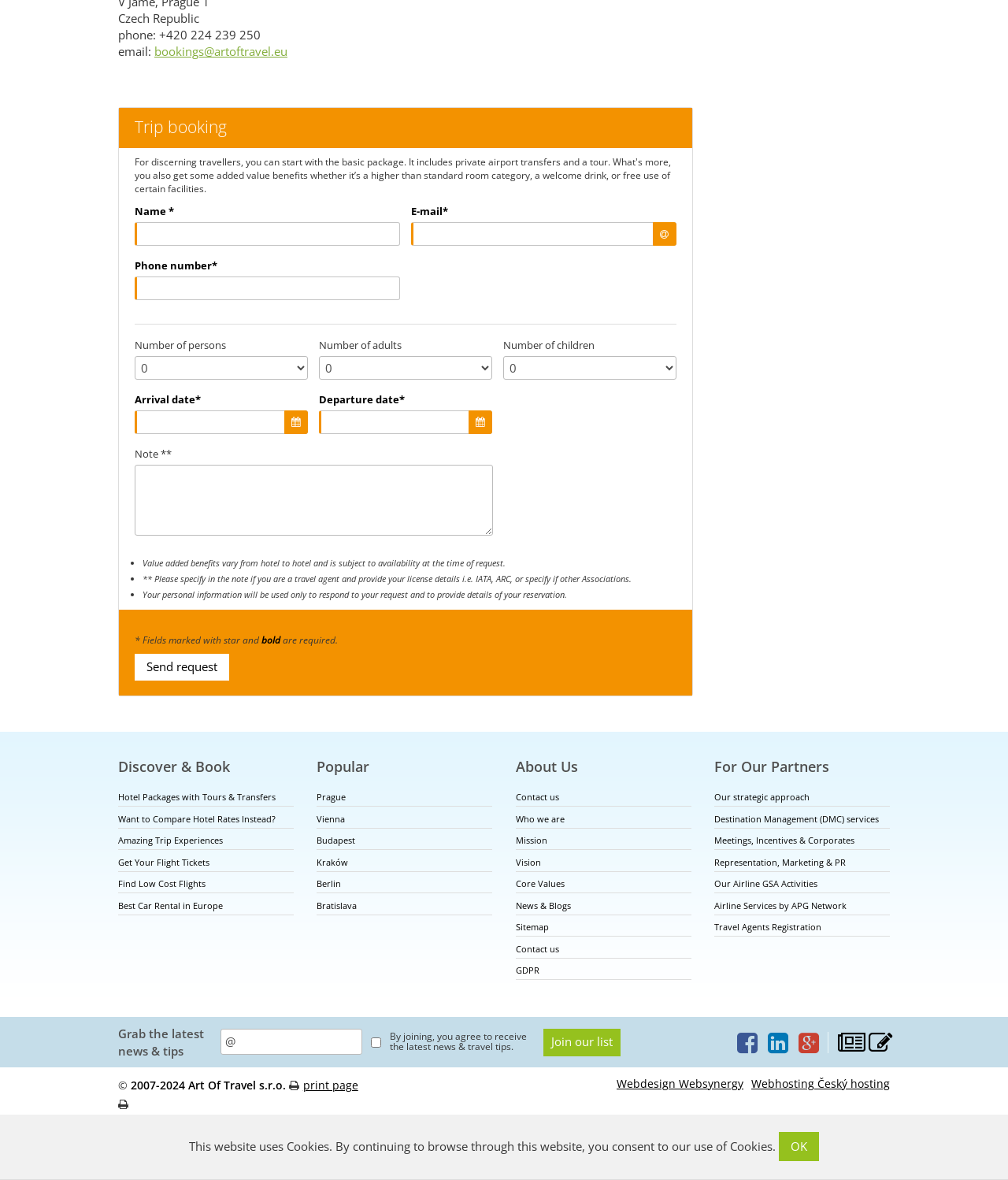Could you specify the bounding box coordinates for the clickable section to complete the following instruction: "Get your flight tickets"?

[0.117, 0.725, 0.208, 0.735]